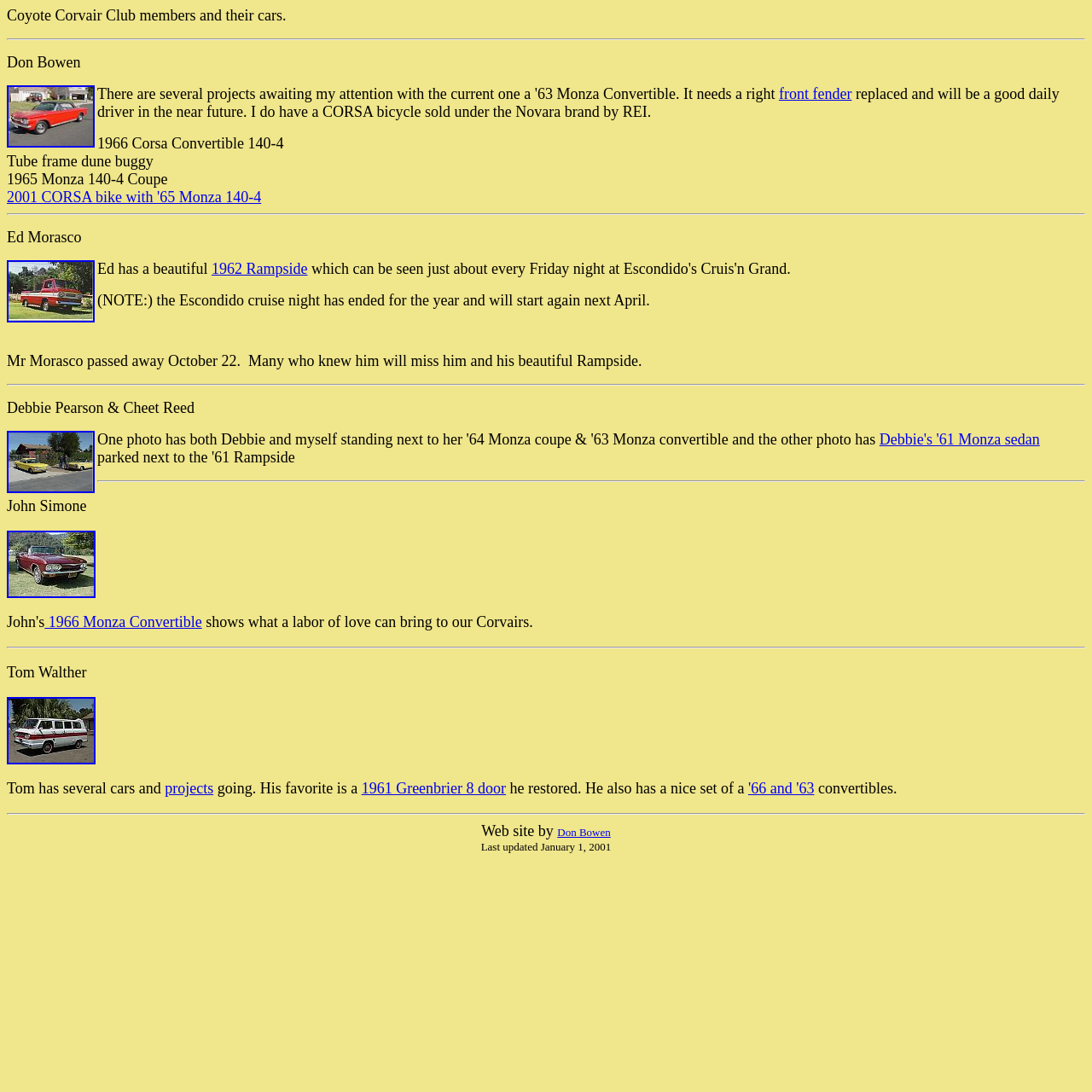Consider the image and give a detailed and elaborate answer to the question: 
What is the model of Debbie's Corvair?

I found the information about Debbie's Corvair by looking at the text next to her image, which says 'Debbie's '61 Monza sedan'.